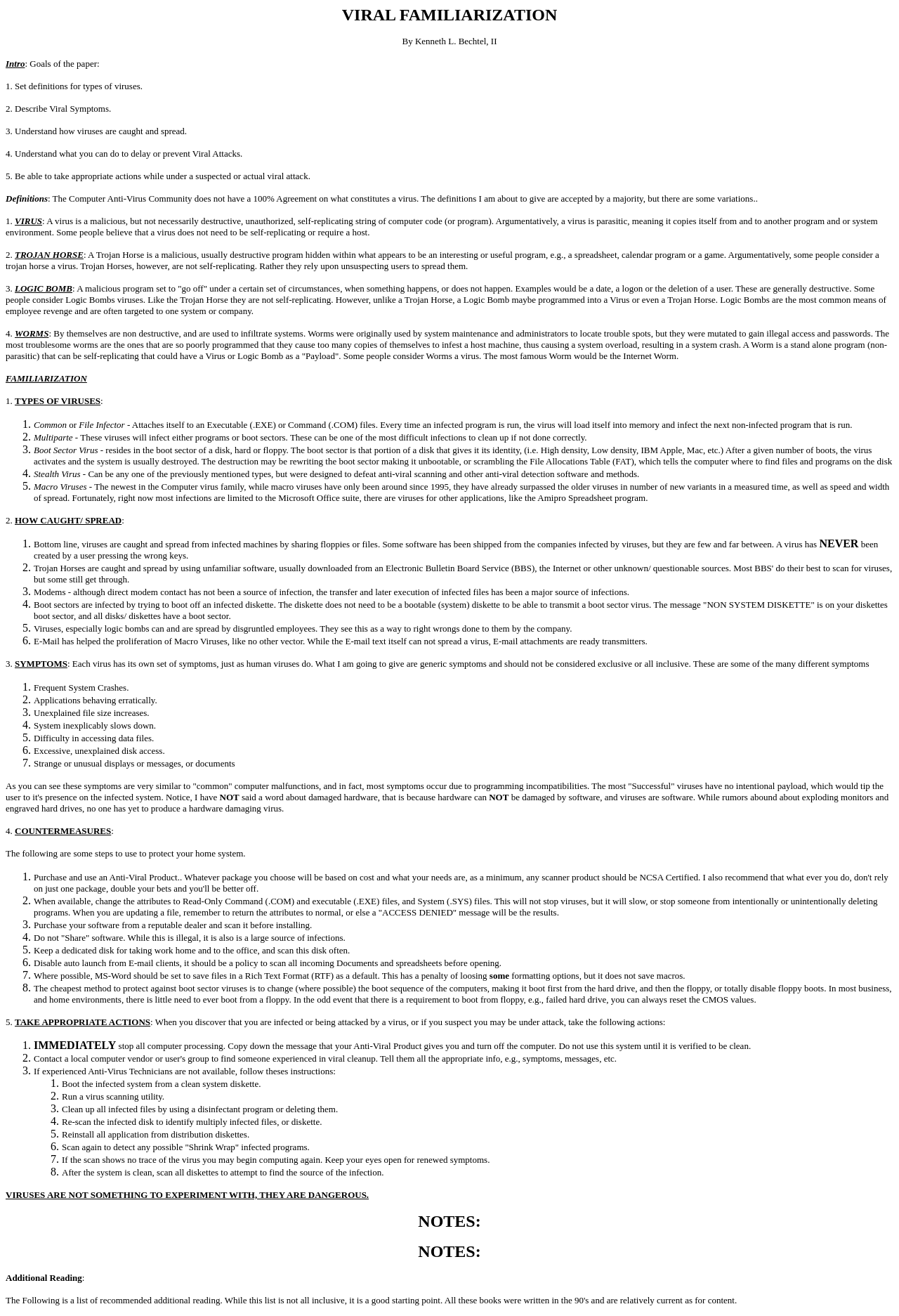From the details in the image, provide a thorough response to the question: What is the author of the paper?

The author of the paper is mentioned in the second line of the webpage, which is 'By Kenneth L. Bechtel, II'.